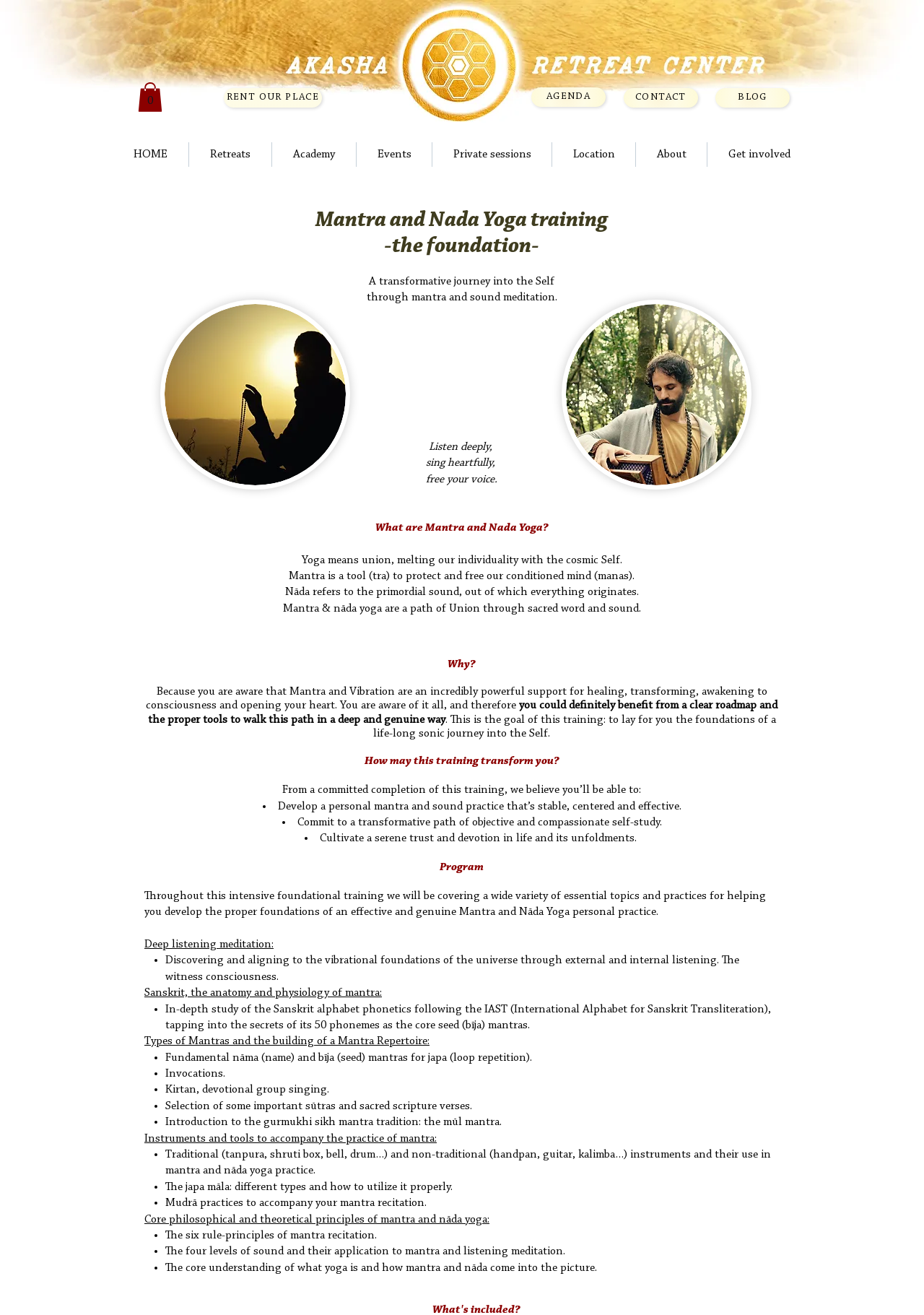Please answer the following question using a single word or phrase: 
What is the focus of the 'Deep listening meditation' practice?

Vibrational foundations of the universe